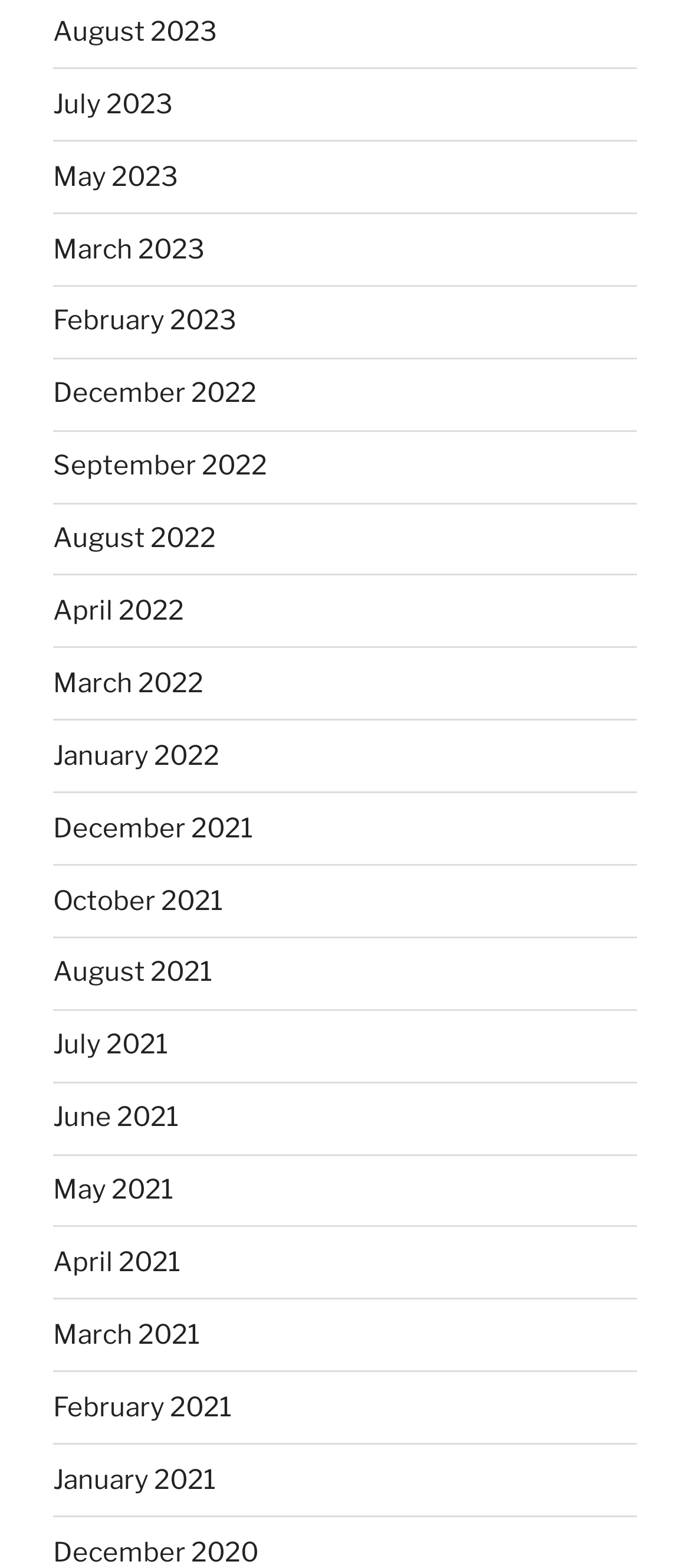Identify the bounding box coordinates of the specific part of the webpage to click to complete this instruction: "access December 2020".

[0.077, 0.98, 0.374, 1.0]